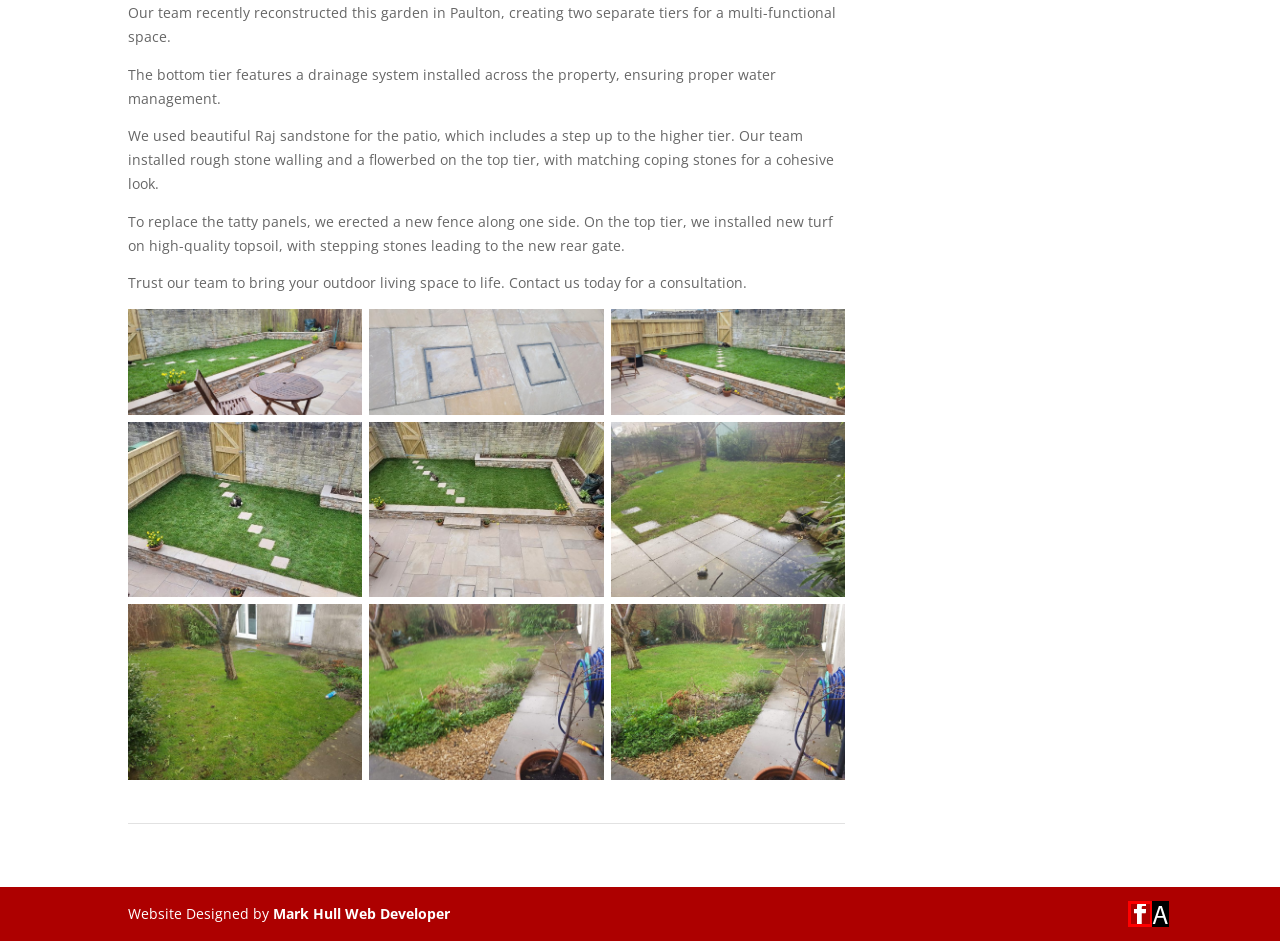Choose the HTML element that matches the description: Contact Us
Reply with the letter of the correct option from the given choices.

None